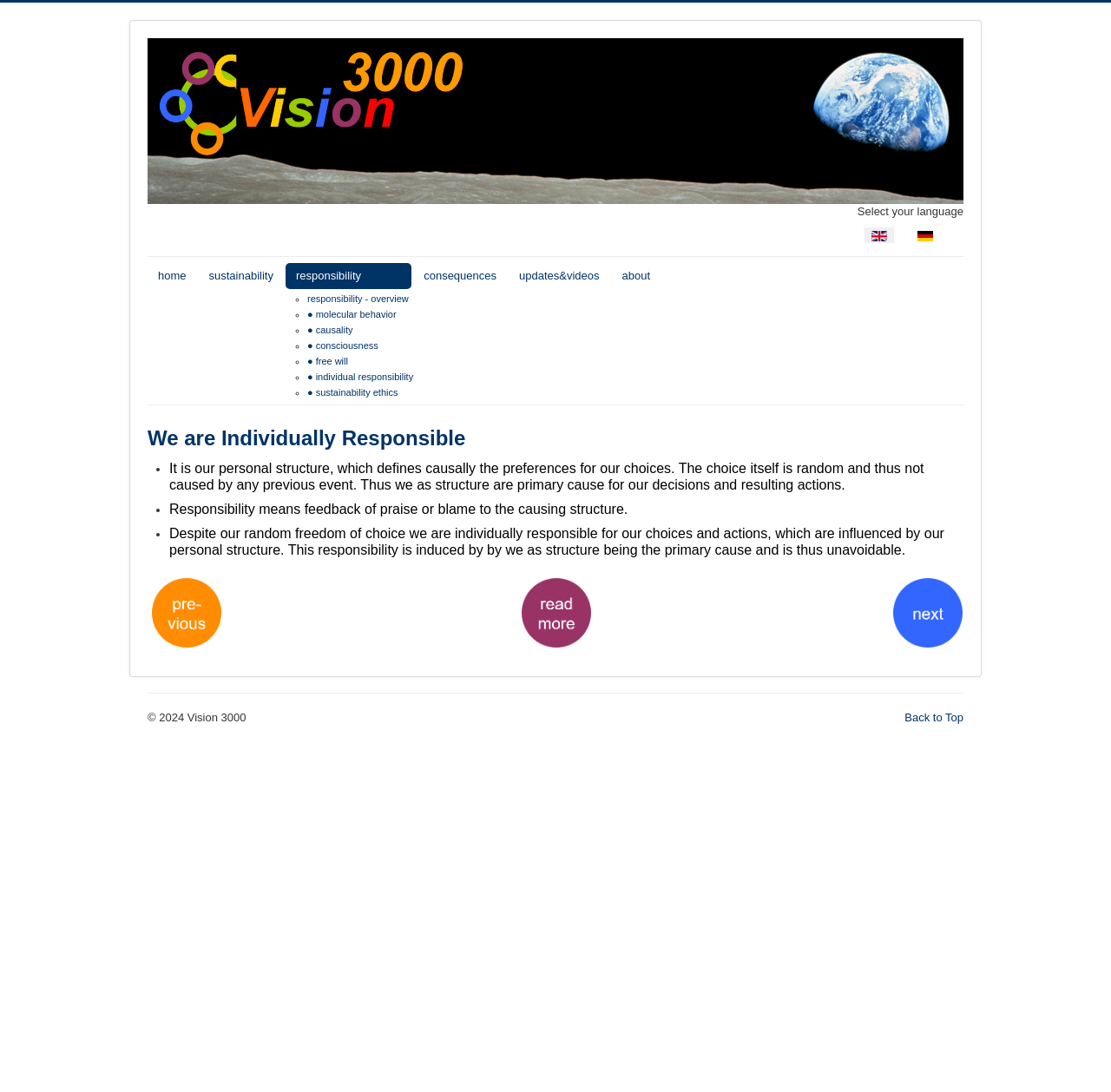Provide your answer to the question using just one word or phrase: What is the purpose of feedback according to the webpage?

praise or blame